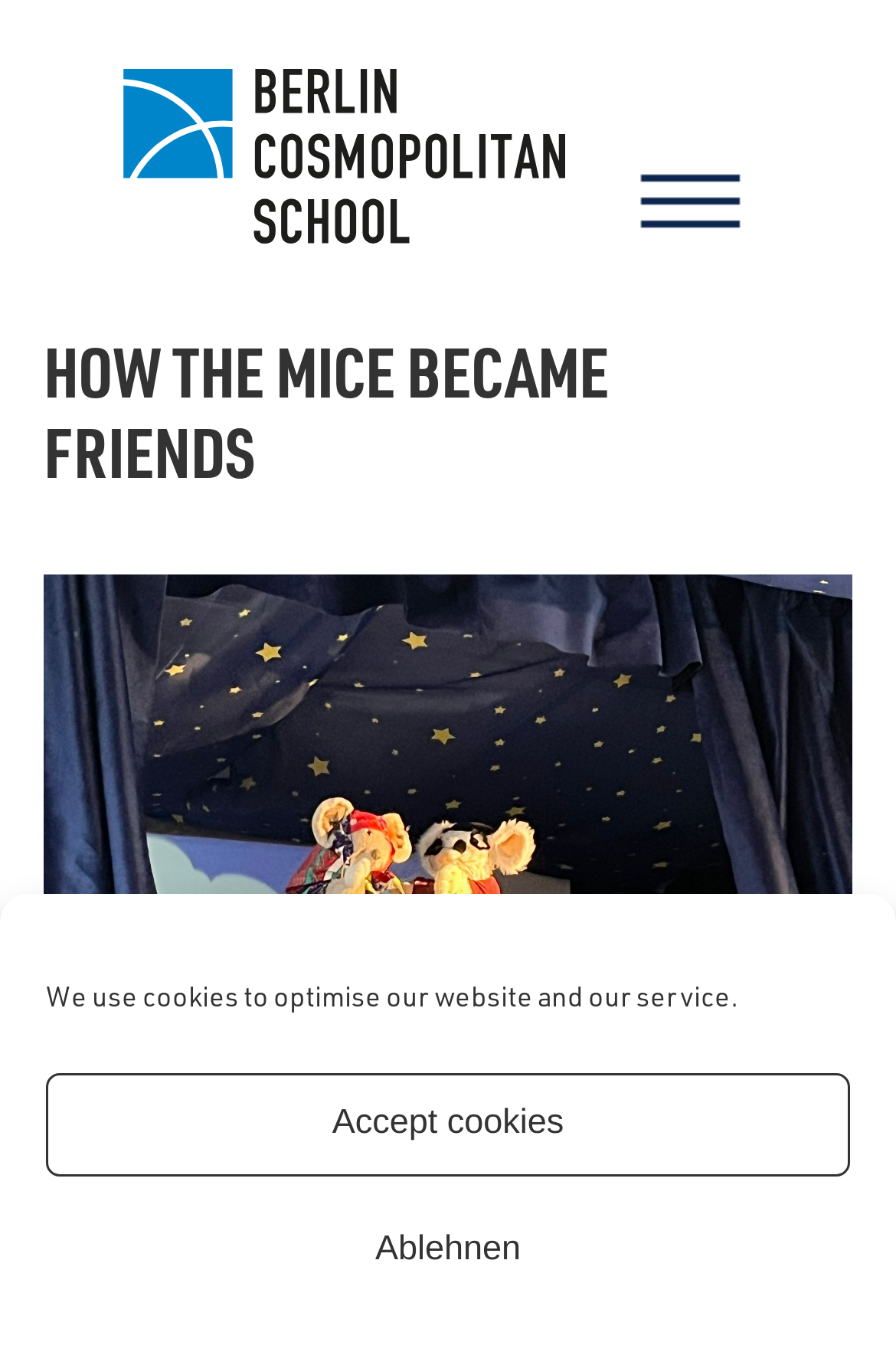What is the name of the school?
Answer the question with detailed information derived from the image.

I found the name of the school by looking at the link element located at the top of the webpage, which reads 'Berlin Cosmopolitan School'.